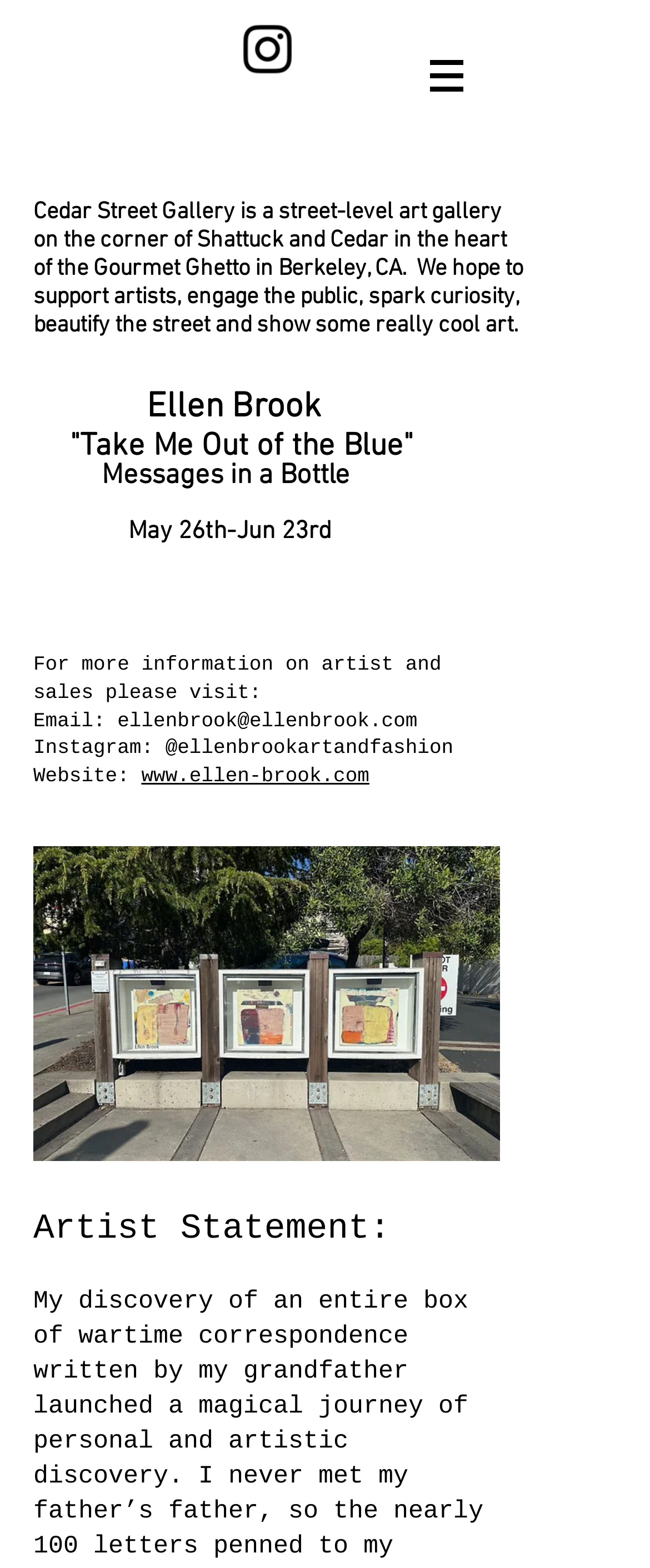Using the information from the screenshot, answer the following question thoroughly:
What is the name of the art gallery?

The name of the art gallery can be found in the static text element 'Cedar Street Gallery is a street-level art gallery on the corner of Shattuck and Cedar in the heart of the Gourmet Ghetto in Berkeley, CA.'